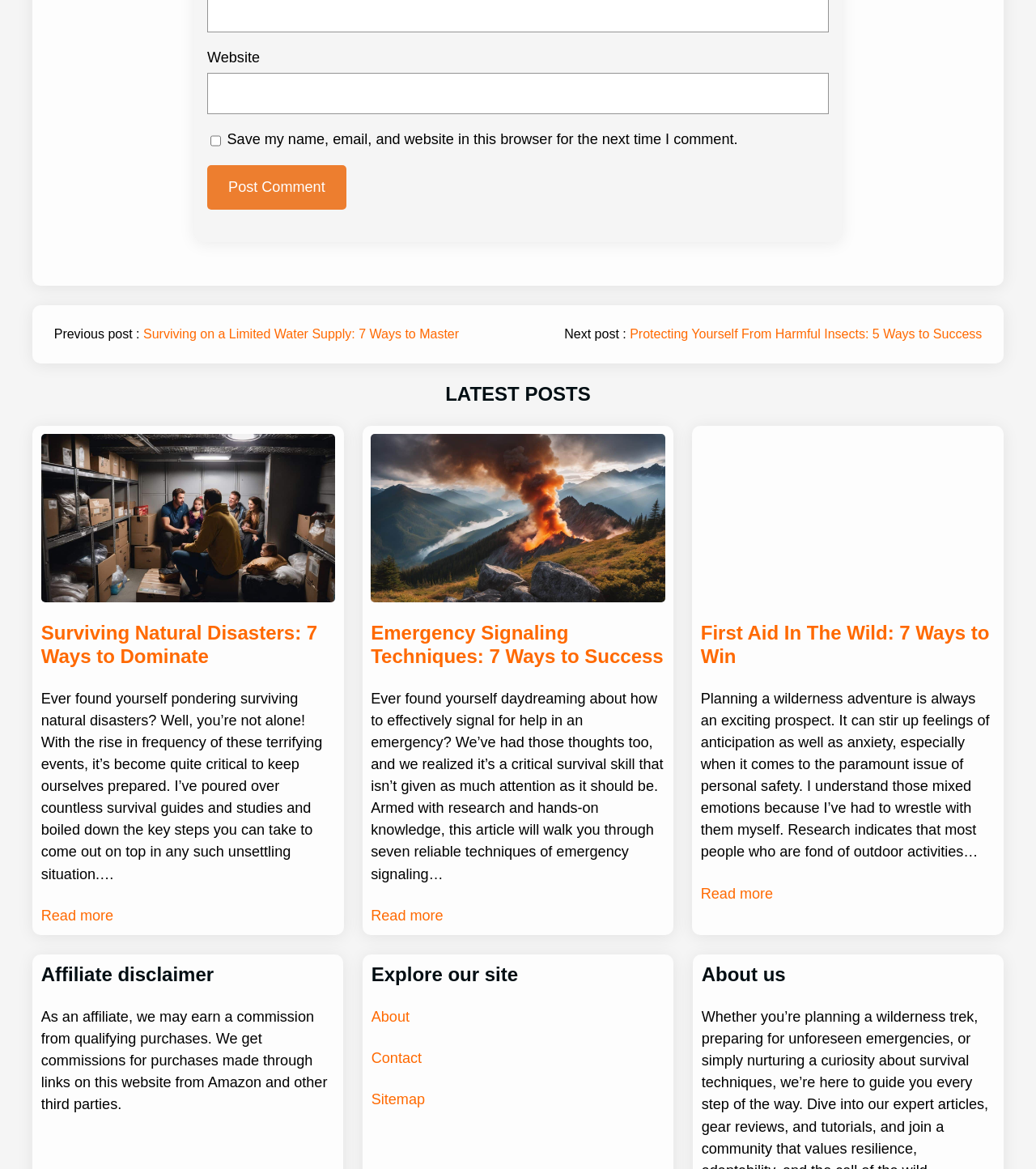Please examine the image and answer the question with a detailed explanation:
What is the function of the 'Read more' links?

The 'Read more' links are located at the bottom of each article summary, implying that they allow users to access the full content of the articles.